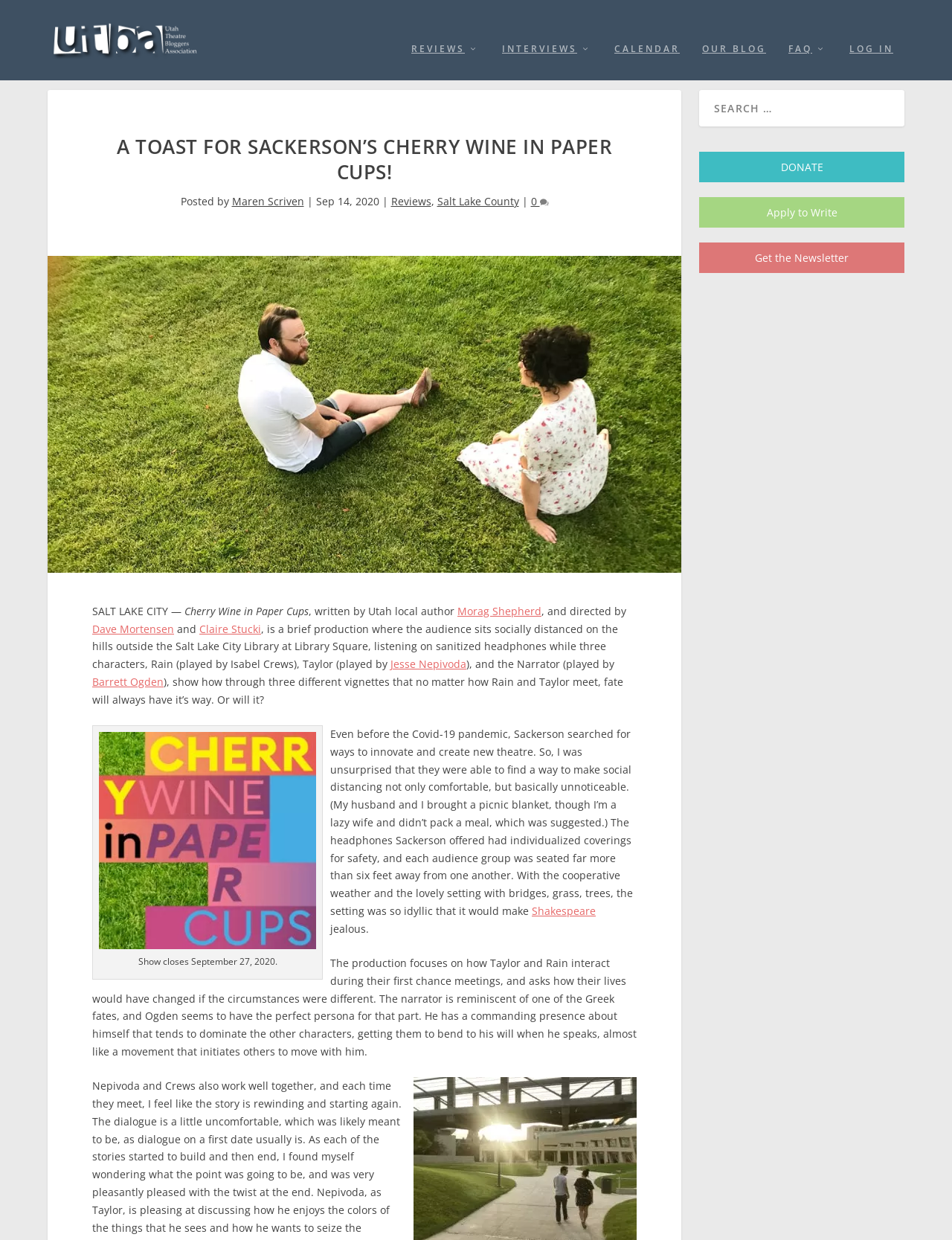Please identify the bounding box coordinates of the element that needs to be clicked to perform the following instruction: "Click on the 'DONATE' link".

[0.734, 0.14, 0.95, 0.164]